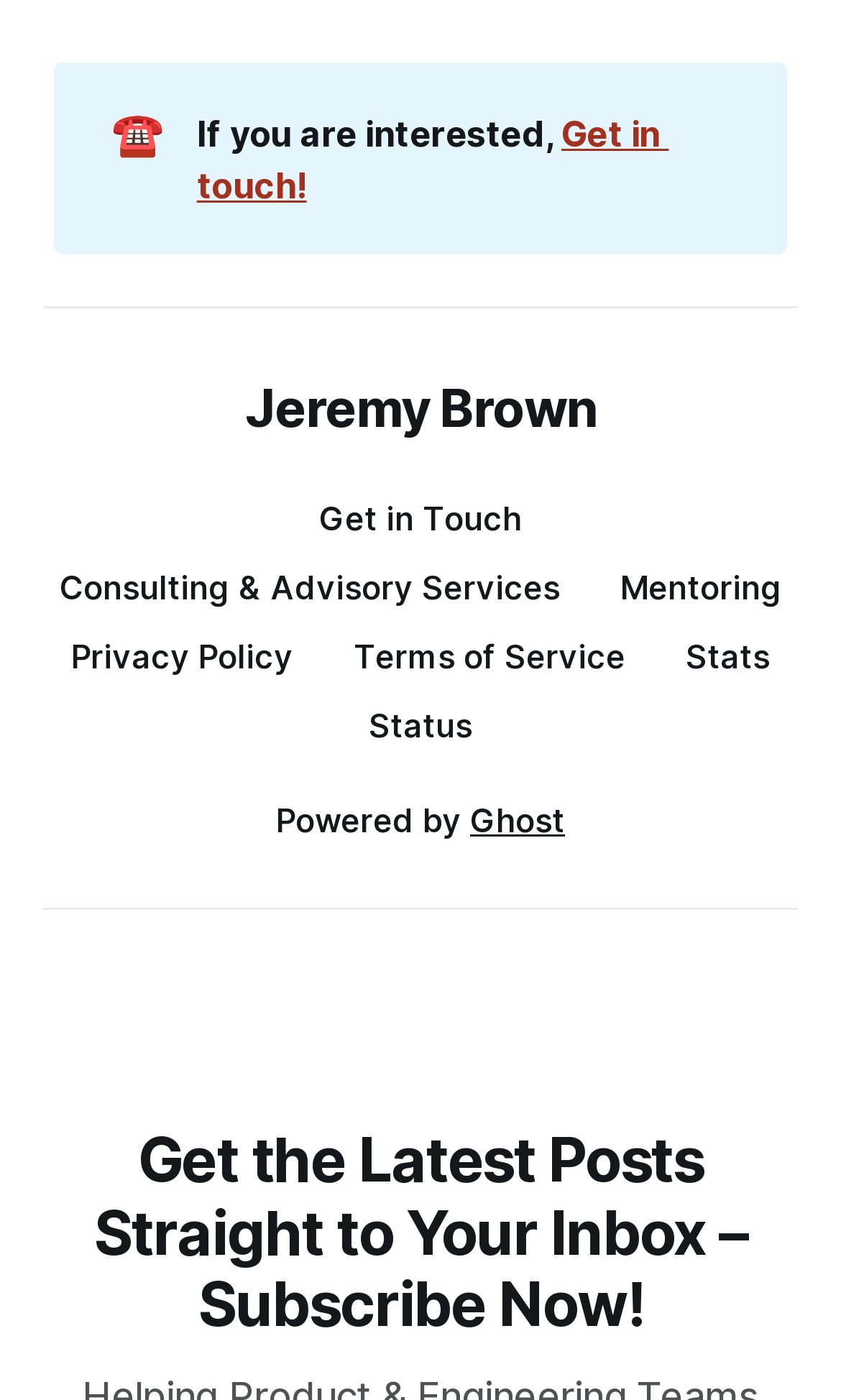Show the bounding box coordinates of the element that should be clicked to complete the task: "Click the 1 1. Take A Look At Audience link".

None